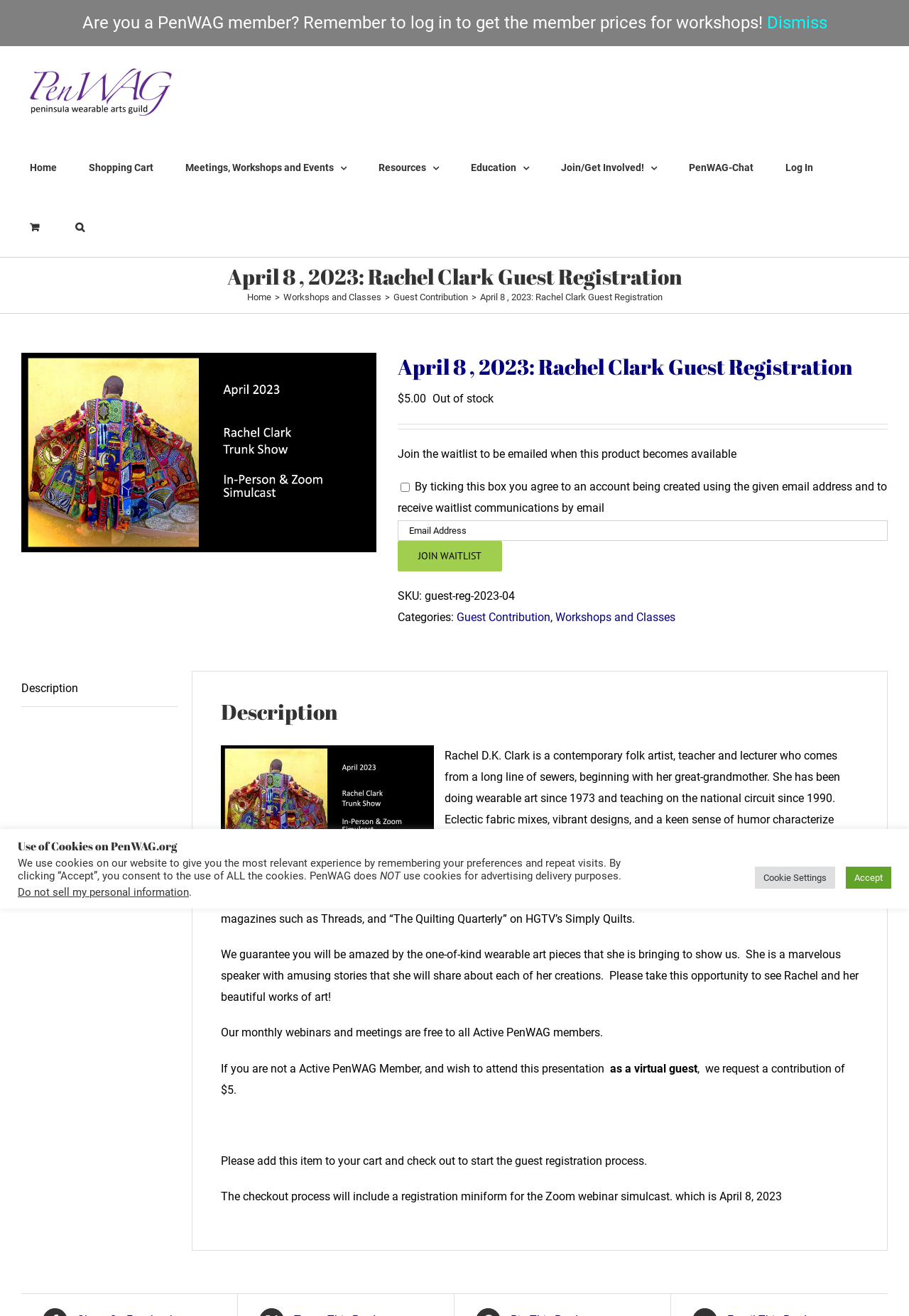Please find the bounding box coordinates for the clickable element needed to perform this instruction: "View Cart".

[0.033, 0.15, 0.048, 0.195]